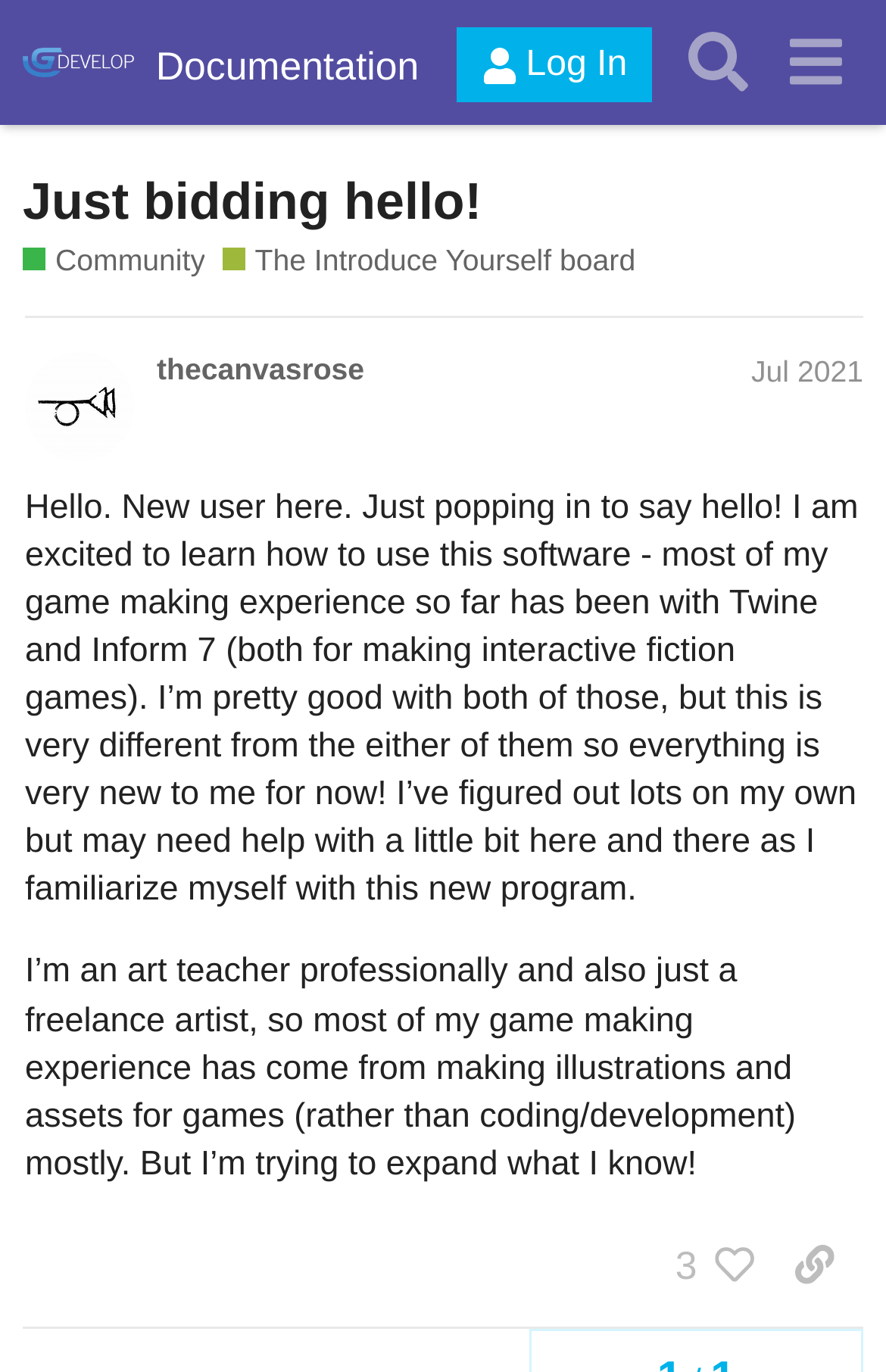Please find and give the text of the main heading on the webpage.

Just bidding hello!